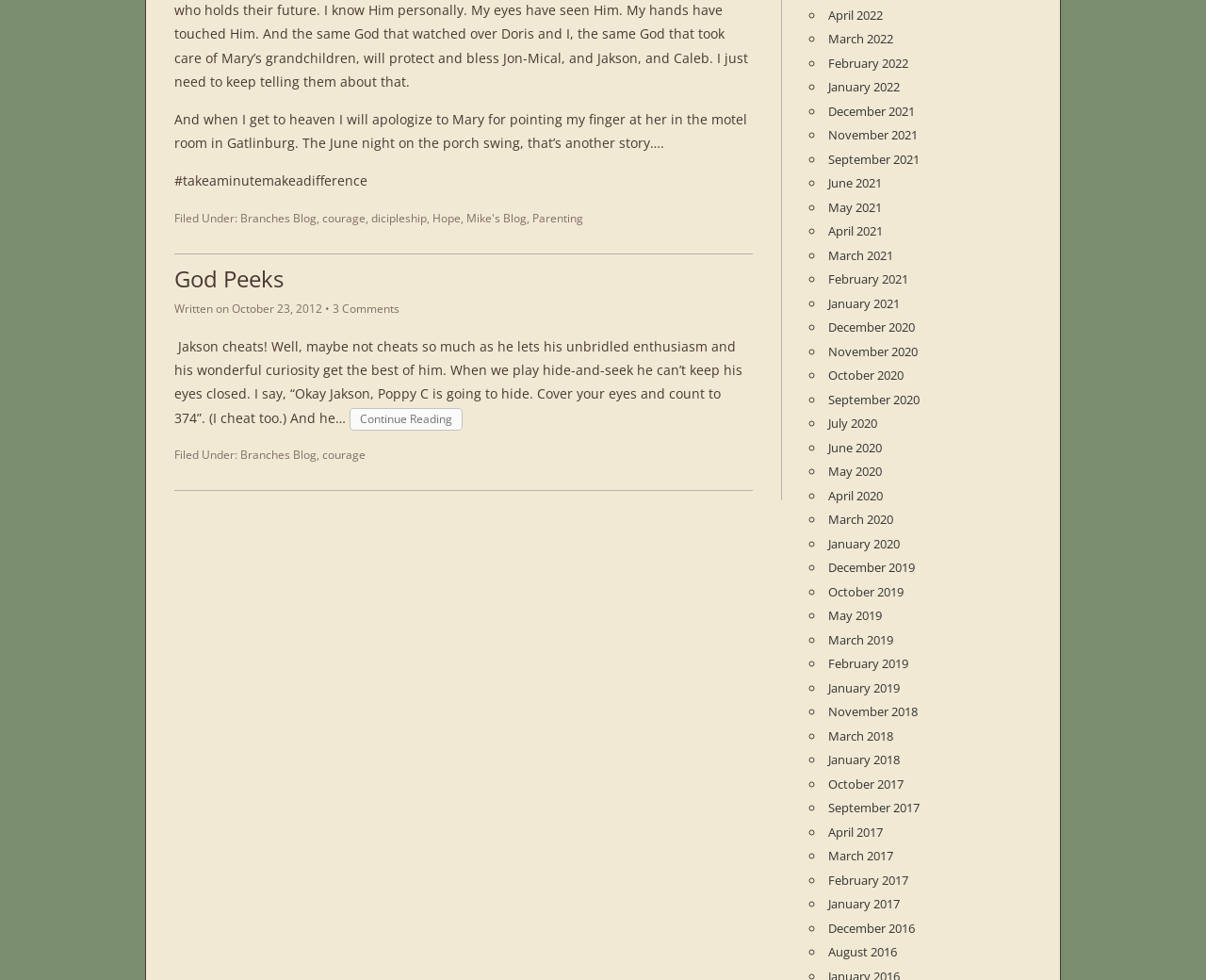Provide the bounding box coordinates for the area that should be clicked to complete the instruction: "Read the article 'God Peeks'".

[0.145, 0.269, 0.624, 0.322]